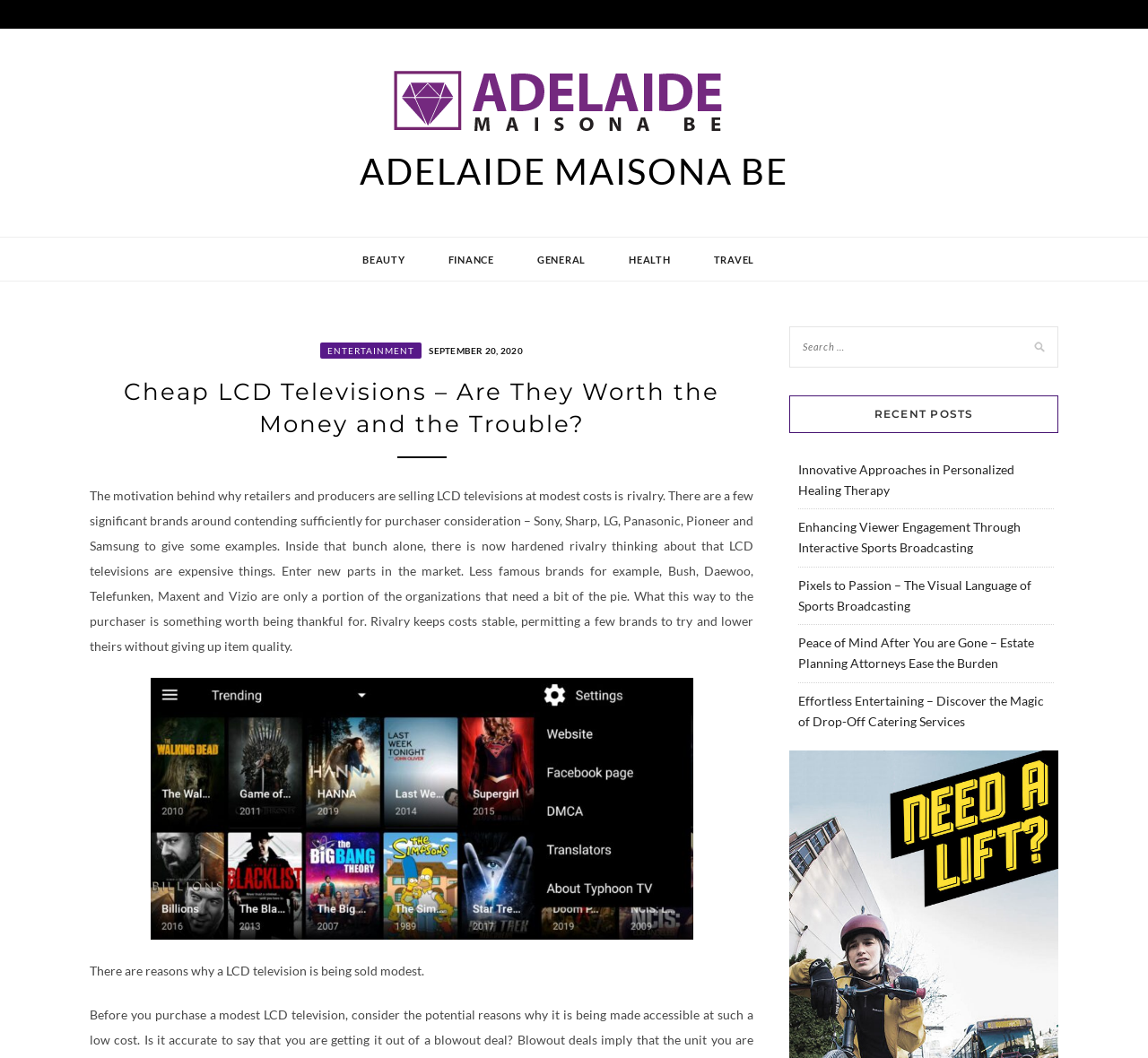Please answer the following question using a single word or phrase: 
What is the main topic of this webpage?

LCD Televisions